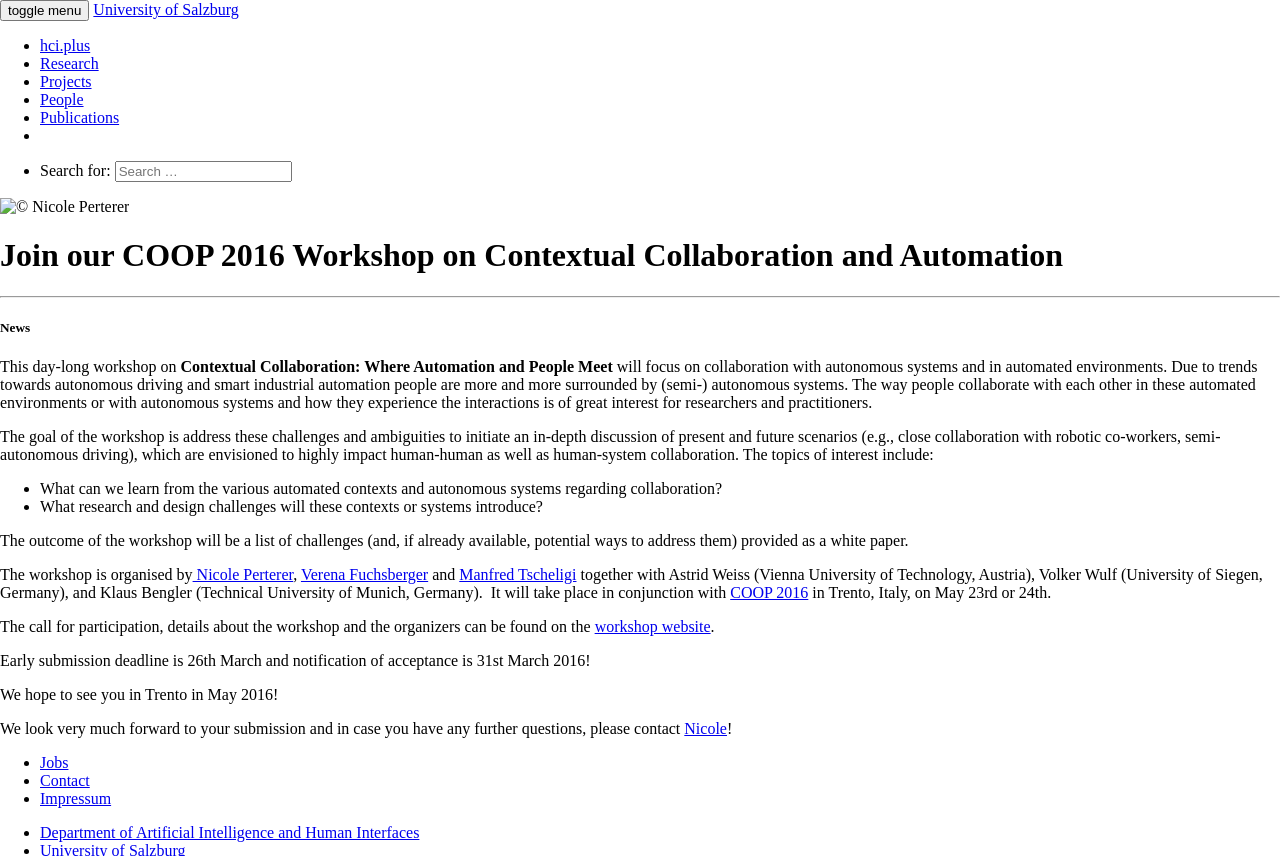Please find the bounding box coordinates of the section that needs to be clicked to achieve this instruction: "Read more about the workshop".

[0.0, 0.277, 1.0, 0.321]